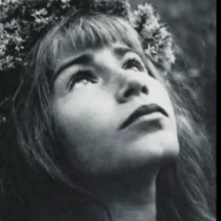Who is the girl in the image?
Please provide a comprehensive answer based on the contents of the image.

The image is a childhood representation of Madeleine Kando, whose journey reflects an extraordinary background and commitment to animal welfare and humanitarian efforts, as mentioned in the caption.